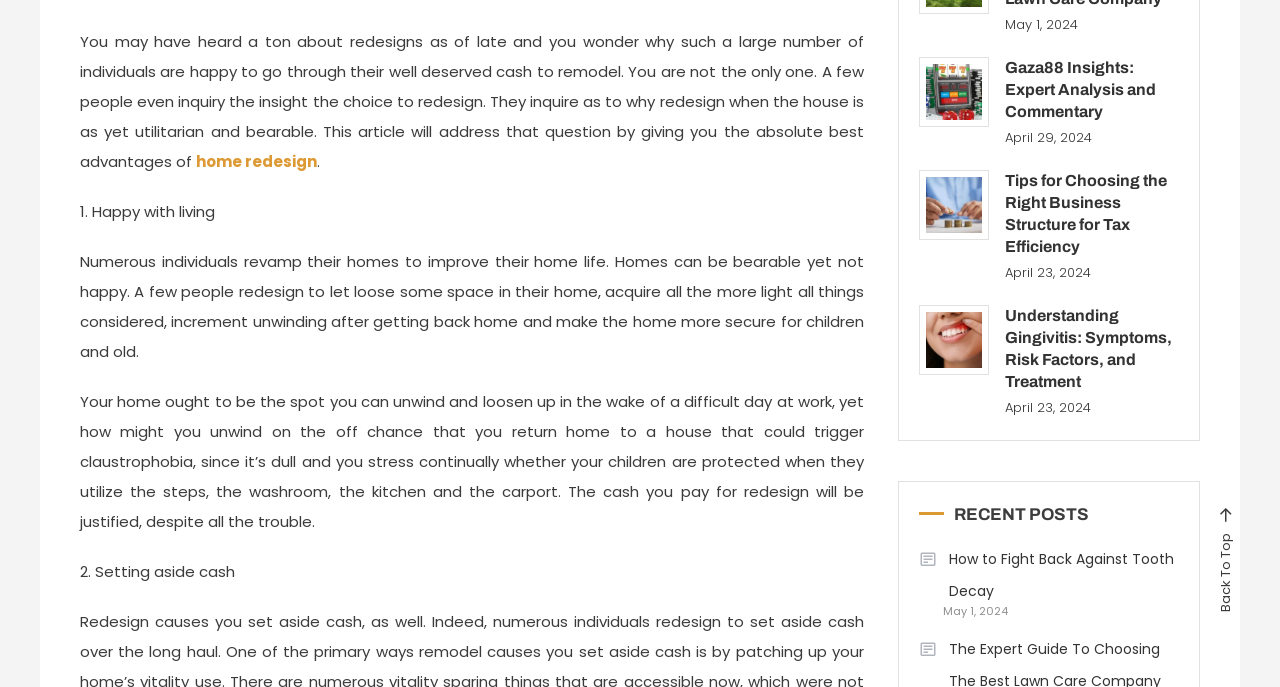Given the element description: "home redesign", predict the bounding box coordinates of this UI element. The coordinates must be four float numbers between 0 and 1, given as [left, top, right, bottom].

[0.153, 0.219, 0.248, 0.25]